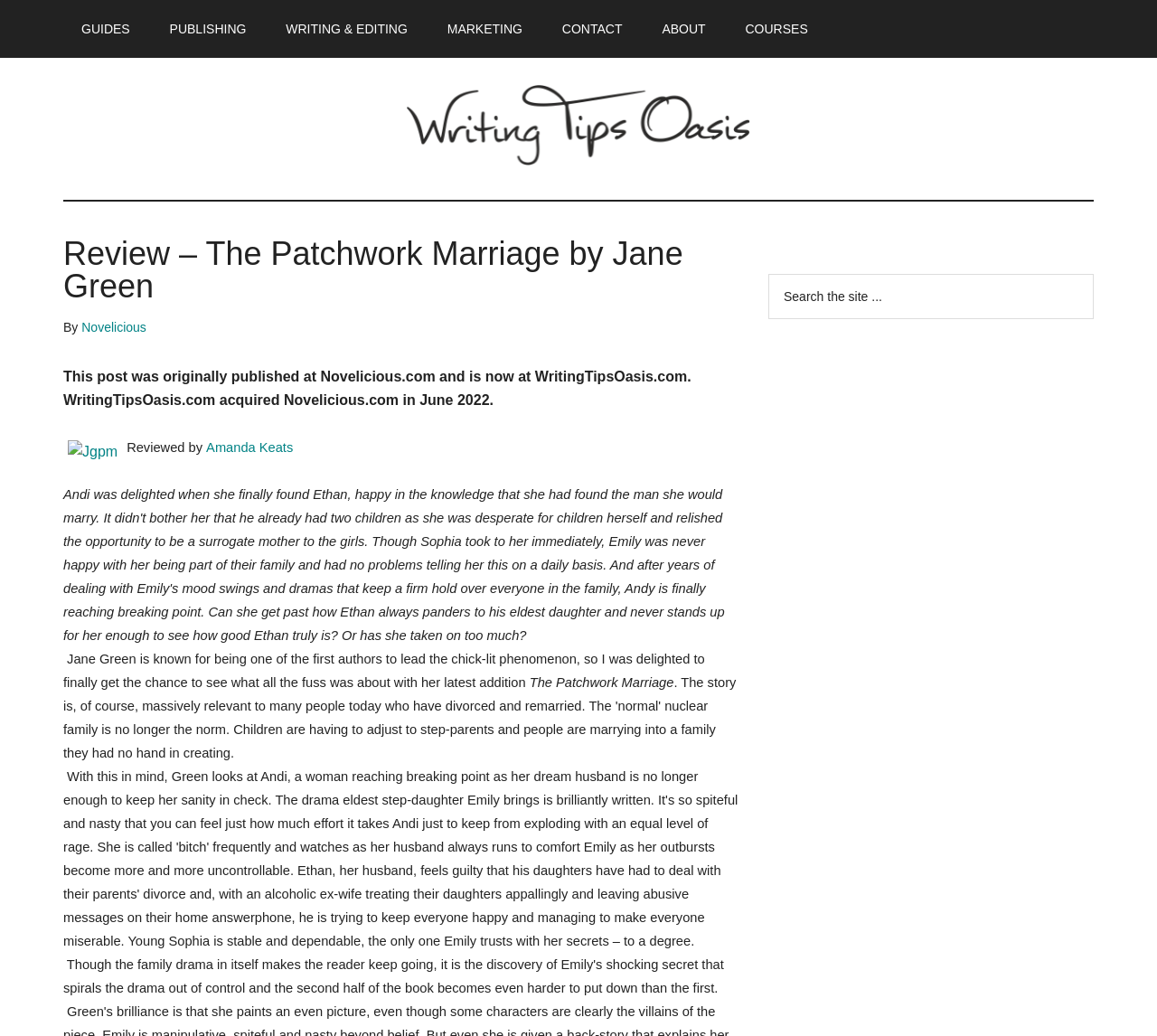Locate the bounding box coordinates of the clickable area to execute the instruction: "Click on the 'Amanda Keats' link". Provide the coordinates as four float numbers between 0 and 1, represented as [left, top, right, bottom].

[0.178, 0.425, 0.253, 0.439]